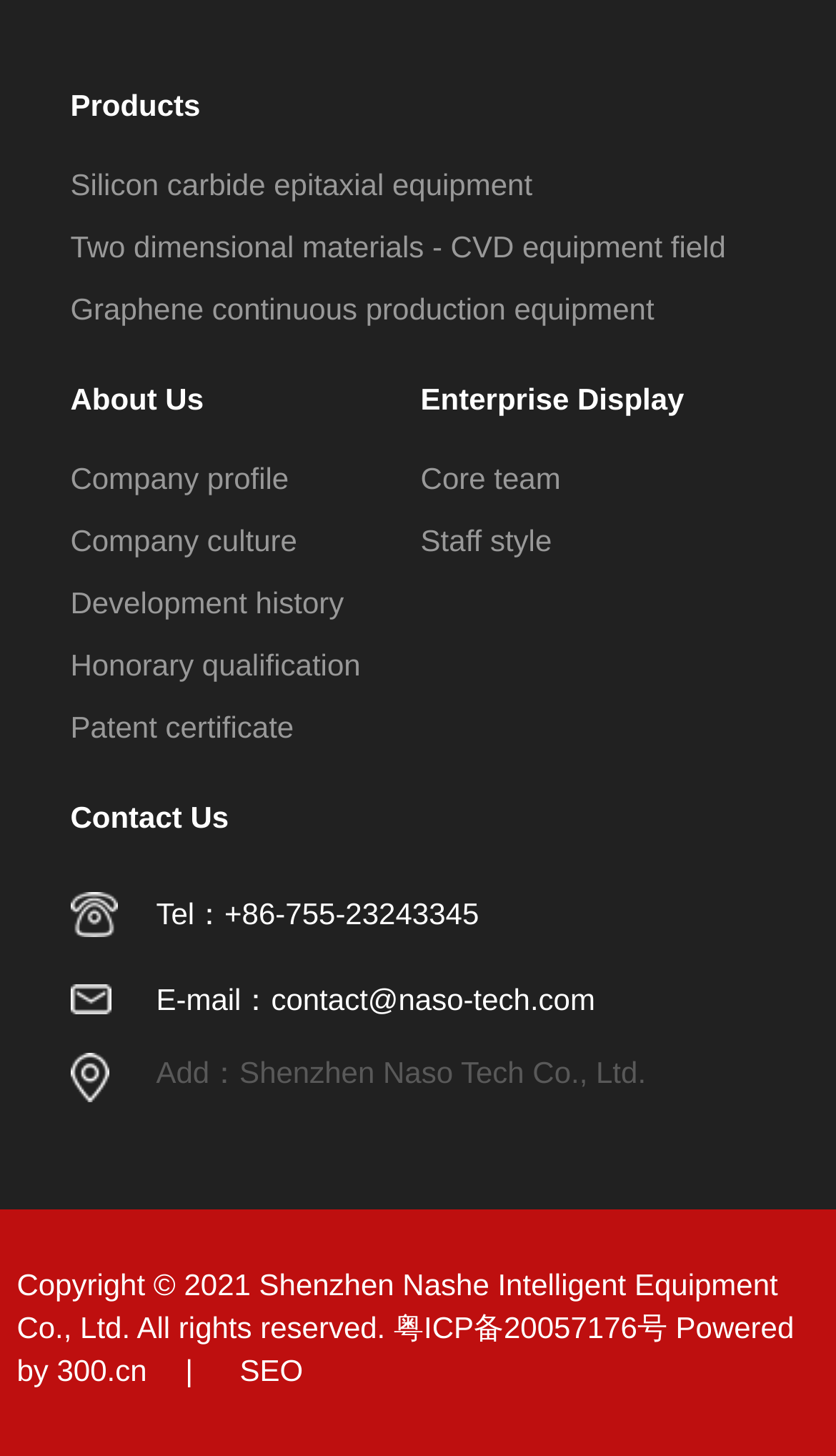Determine the bounding box coordinates of the clickable element to achieve the following action: 'Contact us'. Provide the coordinates as four float values between 0 and 1, formatted as [left, top, right, bottom].

[0.084, 0.525, 0.773, 0.598]